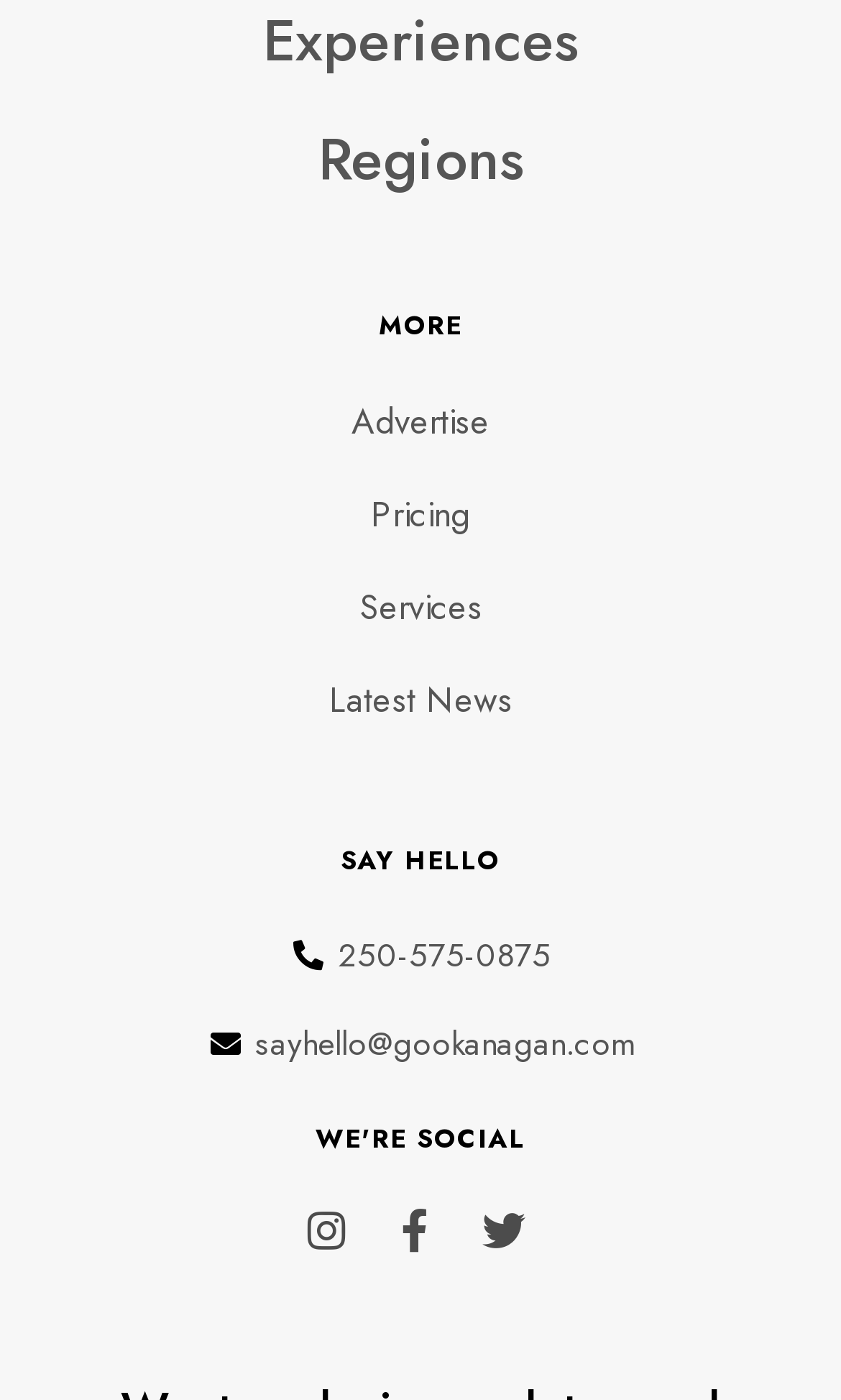Please identify the bounding box coordinates of the area I need to click to accomplish the following instruction: "Contact via phone".

[0.246, 0.664, 0.754, 0.701]